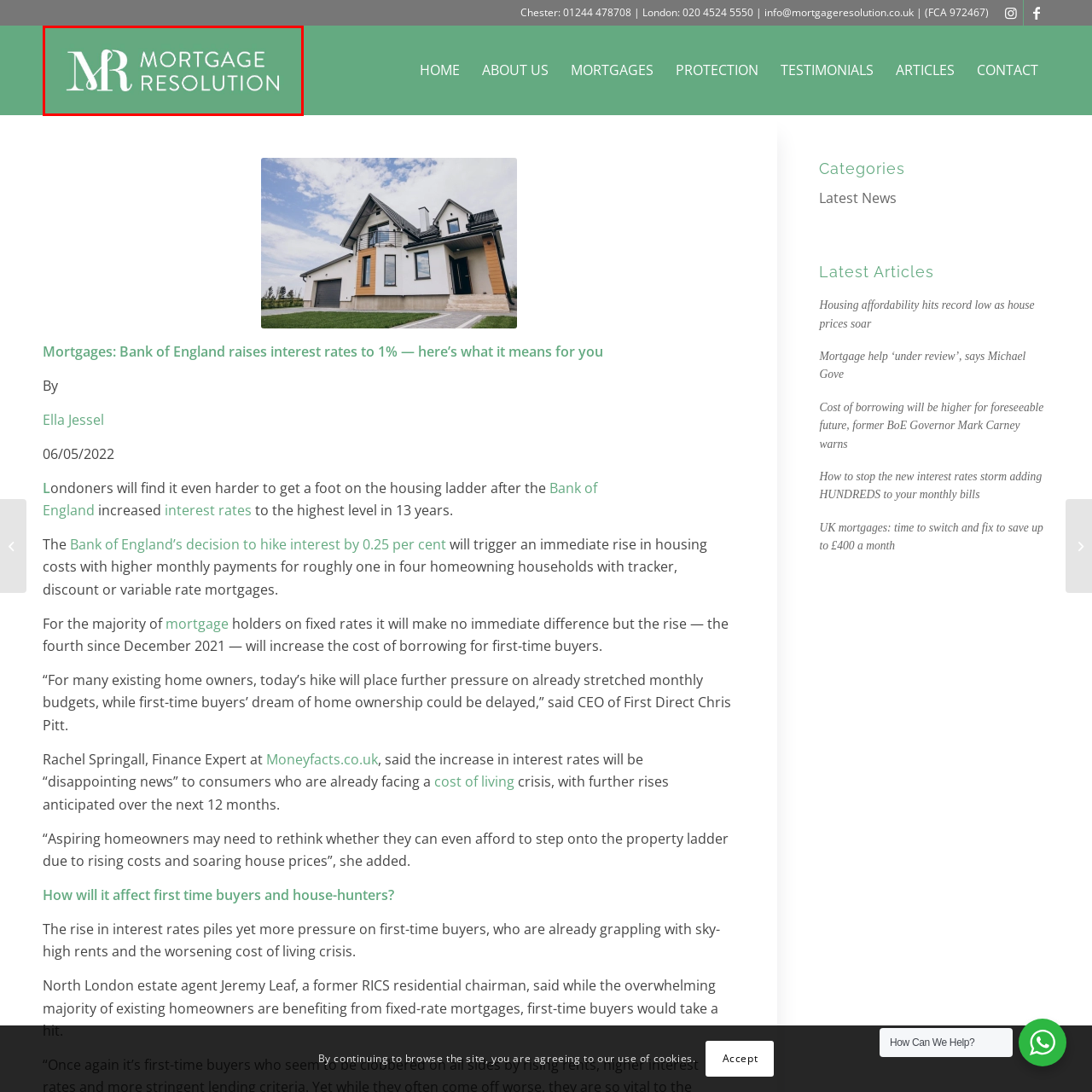What font style is used for the company name?
Focus on the red bounded area in the image and respond to the question with a concise word or phrase.

Modern